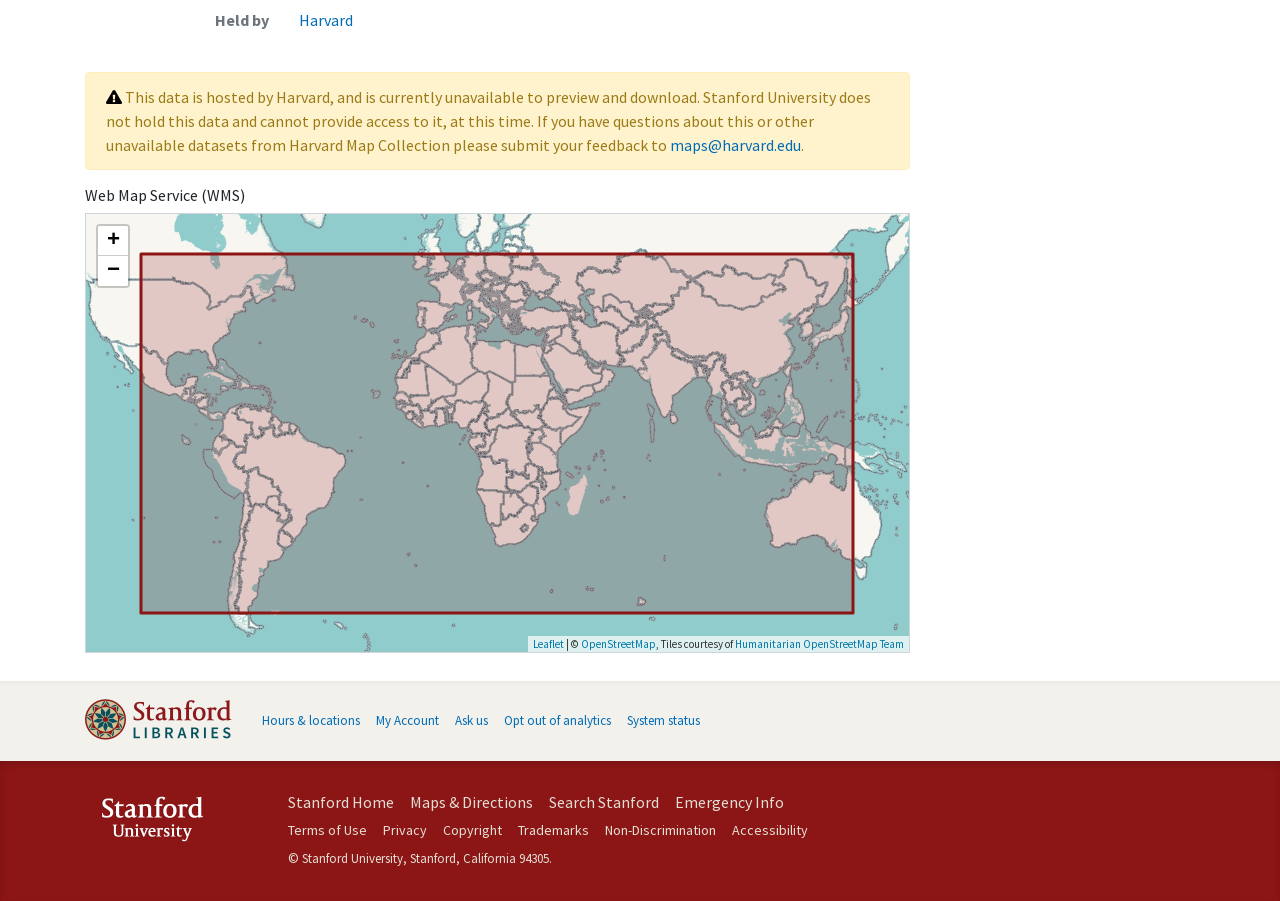Based on the element description: "Maps & Directions", identify the bounding box coordinates for this UI element. The coordinates must be four float numbers between 0 and 1, listed as [left, top, right, bottom].

[0.32, 0.879, 0.416, 0.901]